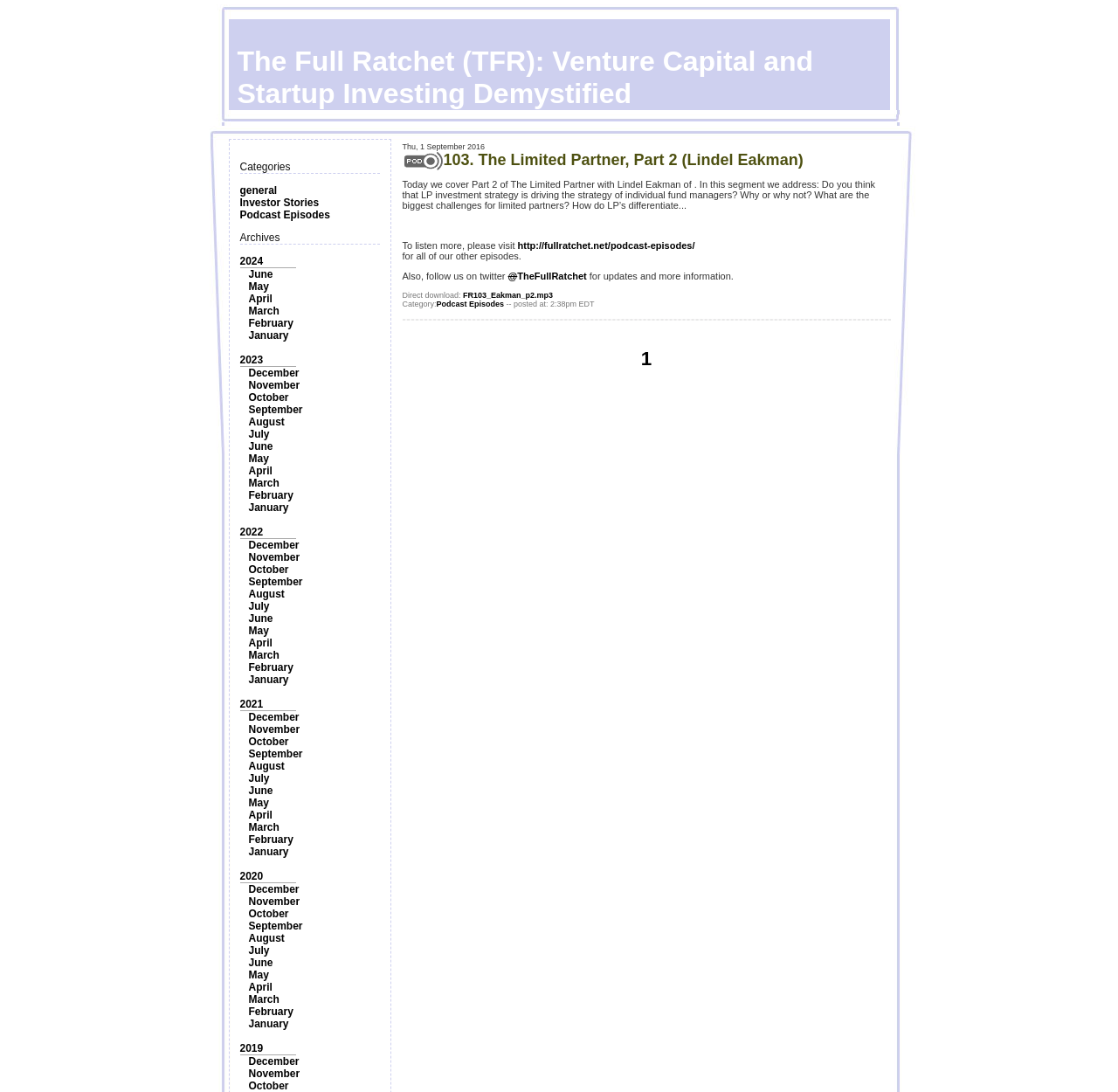Give an extensive and precise description of the webpage.

The webpage is about "The Full Ratchet (TFR): Venture Capital and Startup Investing Demystified". At the top, there is an image. Below the image, there are categories and archives sections. The categories section has links to "general", "Investor Stories", and "Podcast Episodes". The archives section has links to years from 2024 to 2019, and each year has links to months from January to December.

On the right side of the page, there is a table with a single row. The table cell contains a podcast episode description, an image, a link to the episode, and some text. The episode description is about "The Limited Partner, Part 2 (Lindel Eakman)" and it discusses LP investment strategy, challenges for limited partners, and how LP's differentiate. There is also a link to the podcast episode page and a mention of following the podcast on Twitter.